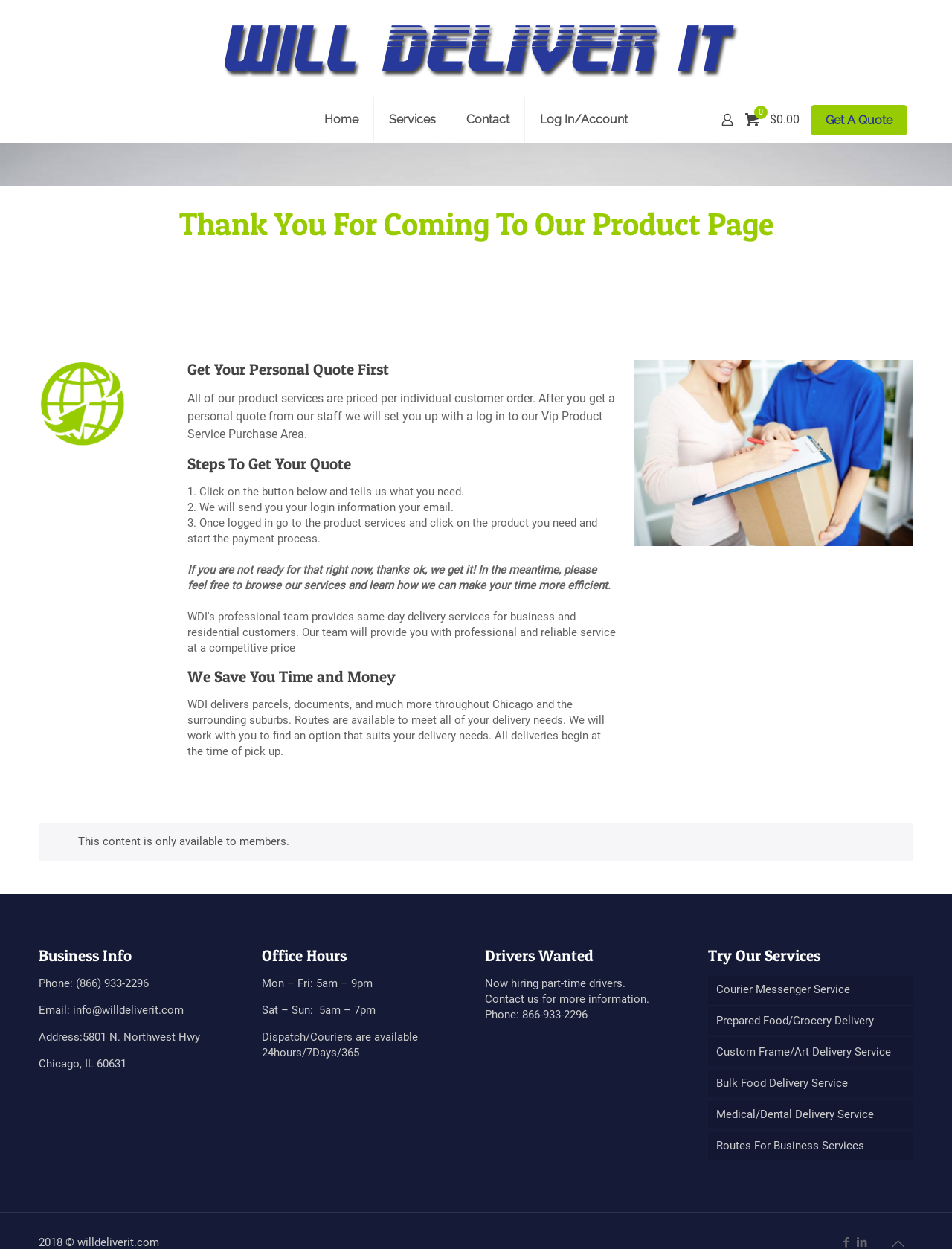Pinpoint the bounding box coordinates of the element that must be clicked to accomplish the following instruction: "Click on the 'Get A Quote' button". The coordinates should be in the format of four float numbers between 0 and 1, i.e., [left, top, right, bottom].

[0.852, 0.084, 0.953, 0.108]